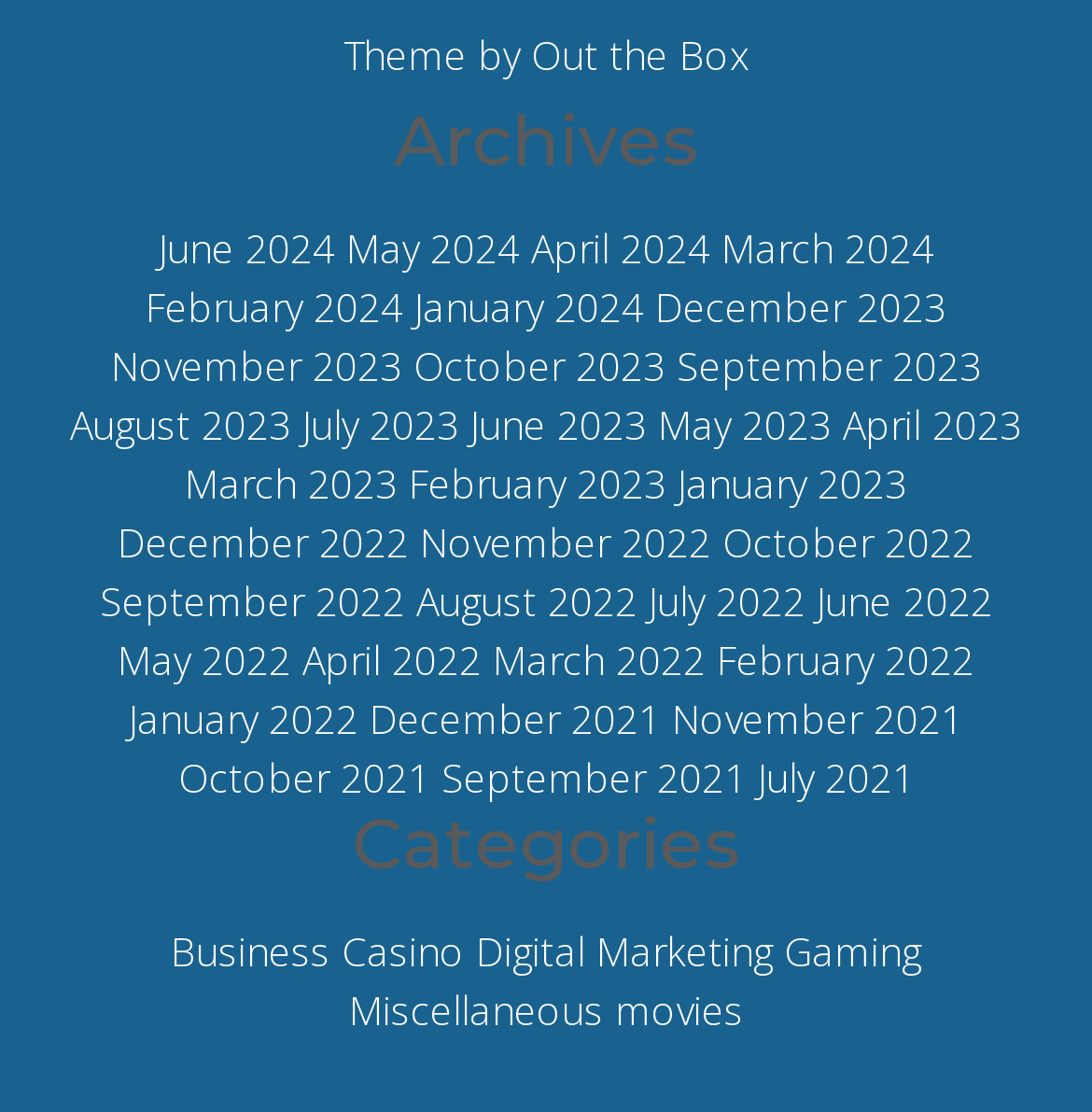Please respond to the question with a concise word or phrase:
What is the theme of the website?

Out the Box